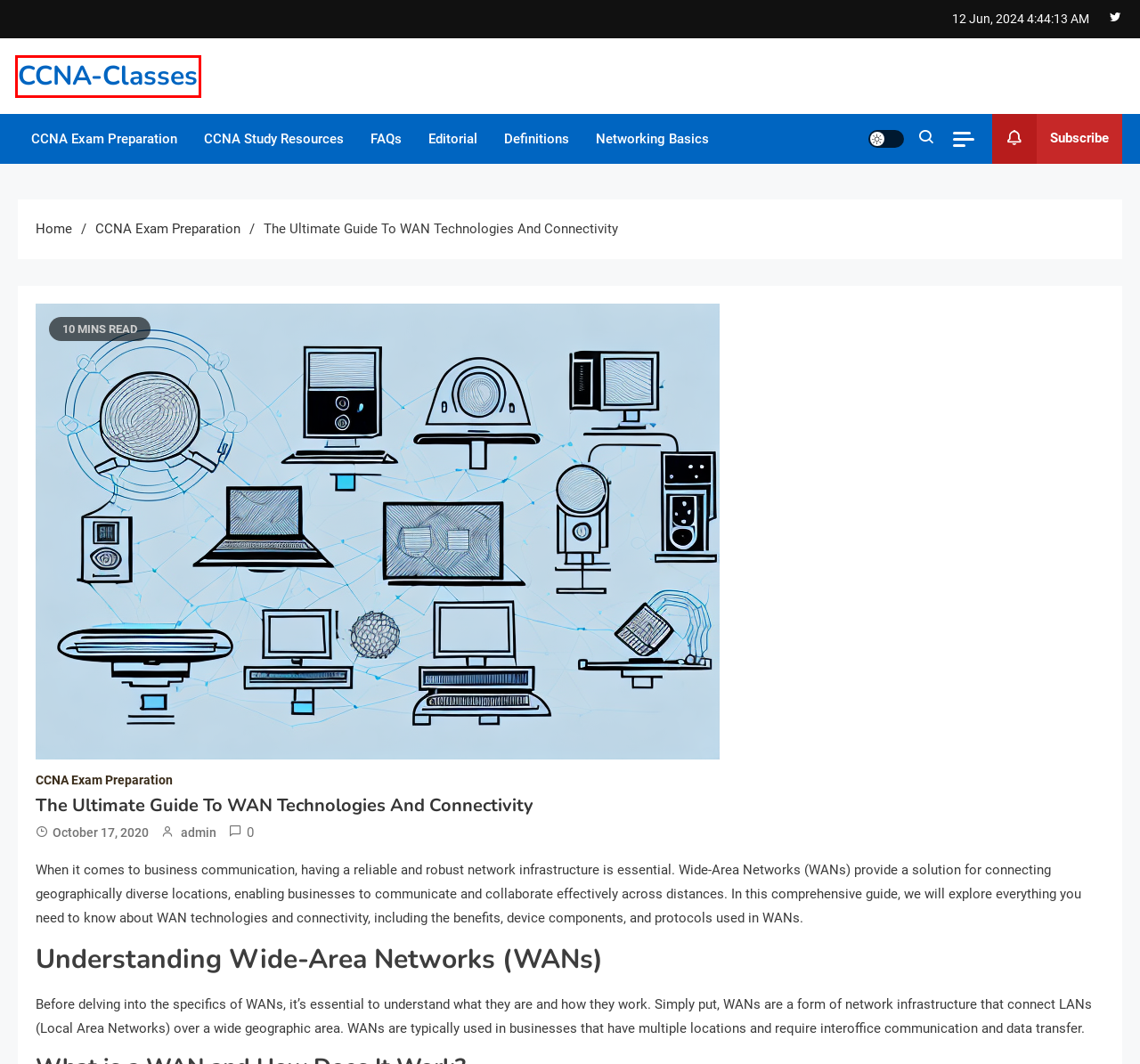Inspect the provided webpage screenshot, concentrating on the element within the red bounding box. Select the description that best represents the new webpage after you click the highlighted element. Here are the candidates:
A. Networking Basics – CCNA-Classes
B. Editorial – CCNA-Classes
C. CCNA Study Resources – CCNA-Classes
D. CCNA Exam Preparation – CCNA-Classes
E. admin – CCNA-Classes
F. Definitions – CCNA-Classes
G. CCNA-Classes
H. FAQs – CCNA-Classes

G